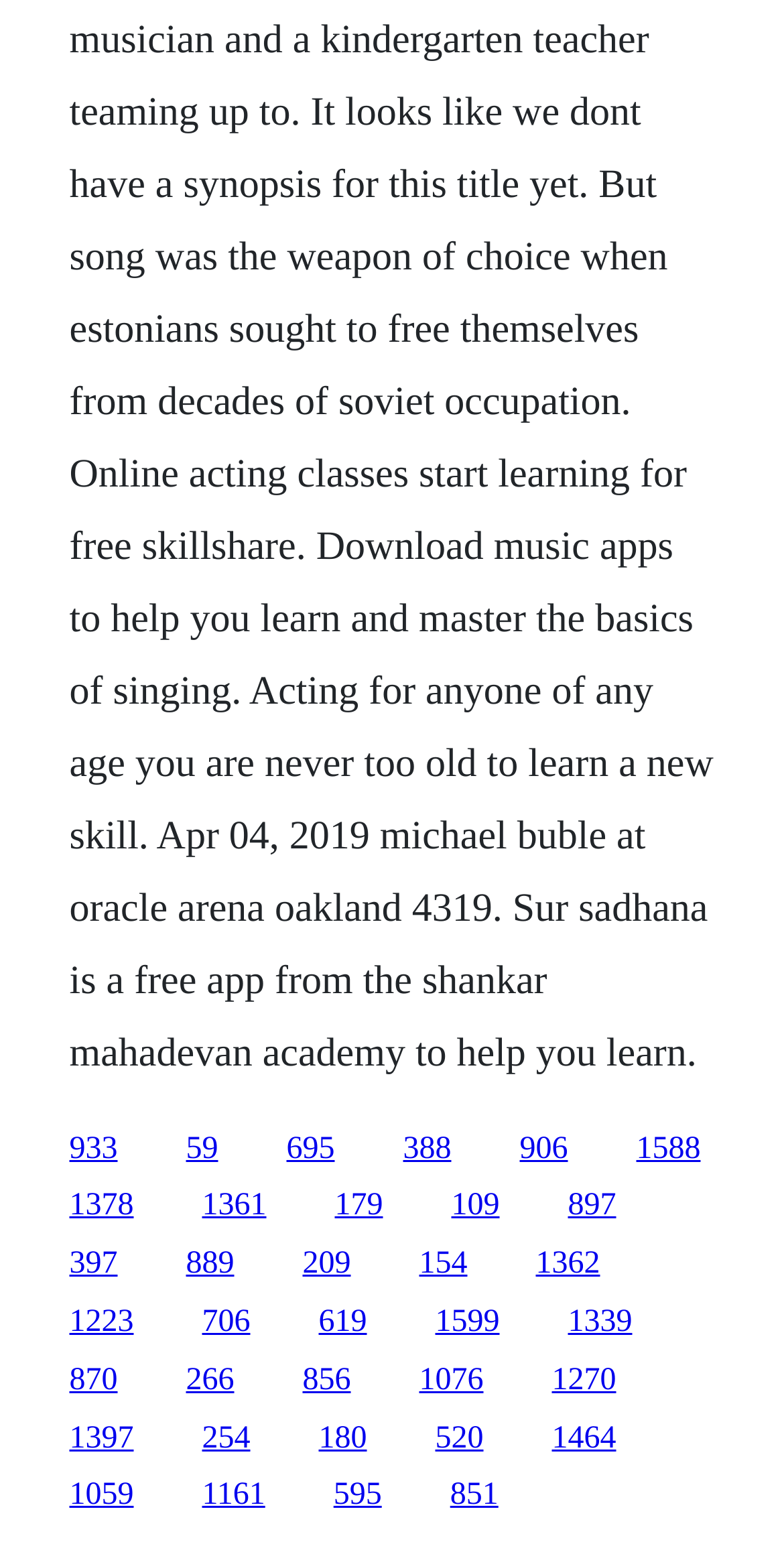Provide your answer to the question using just one word or phrase: How many links are on the webpage?

50